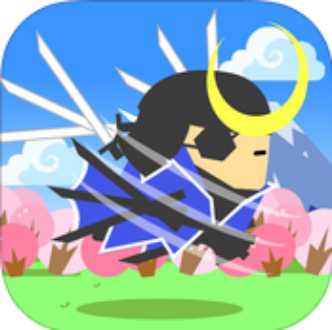Analyze the image and describe all key details you can observe.

The image showcases the app icon for "Cut Cut Ninja," a dynamic gesture-based multiplayer gaming experience. Featuring a stylized ninja character with a flowing mane, adorned with a crescent moon headpiece, the design is vibrant and playful, set against a lush green landscape punctuated by cherry blossom trees. The character appears to be in mid-action, emphasizing the game's energetic and fun-filled nature. The backdrop includes a bright blue sky dotted with fluffy clouds, enhancing the overall cheerful aesthetic. This app promises exciting gameplay where players can challenge each other in real-time, making it a compelling choice for mobile gaming enthusiasts.